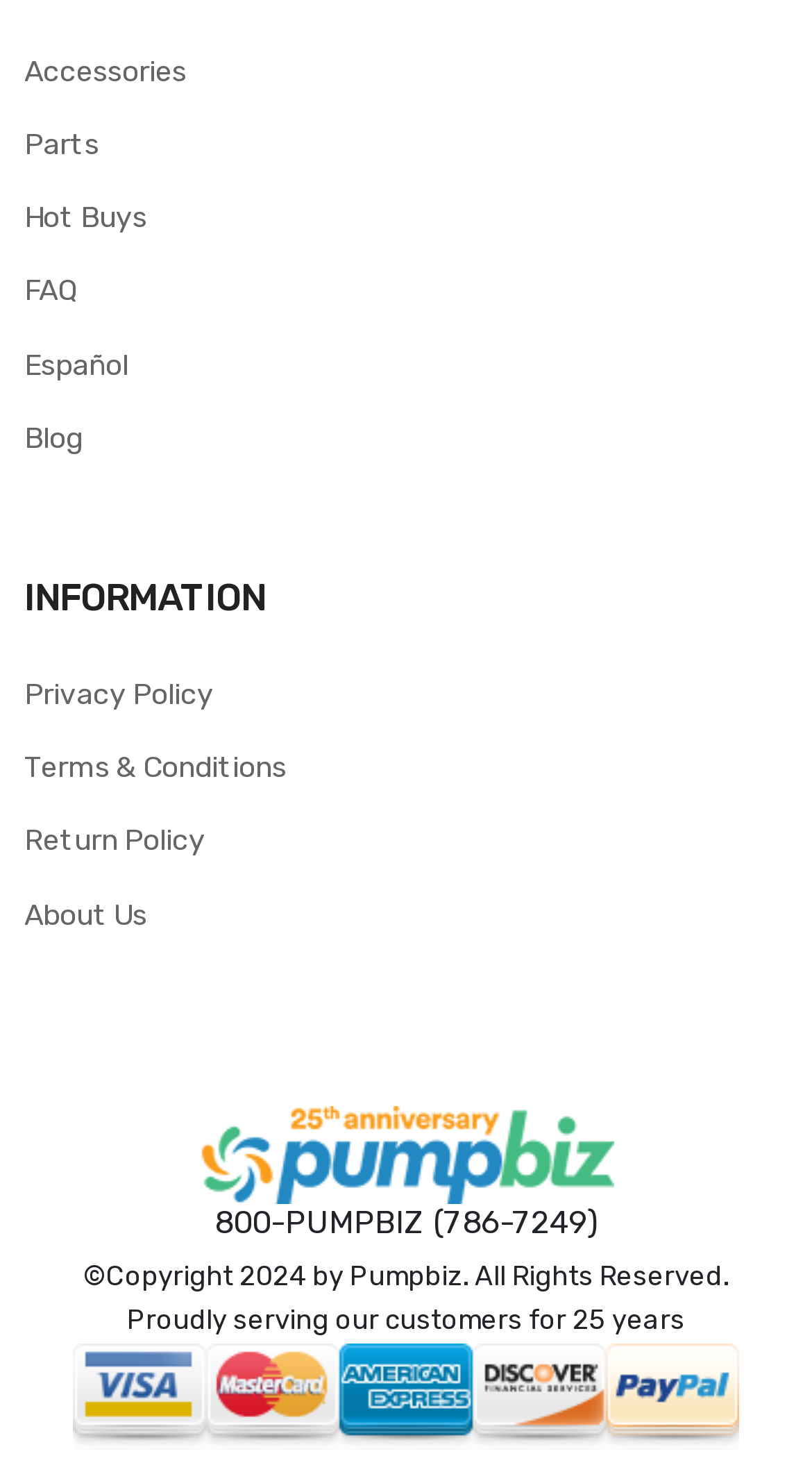Determine the bounding box for the described UI element: "Terms & Conditions".

[0.03, 0.505, 0.353, 0.538]